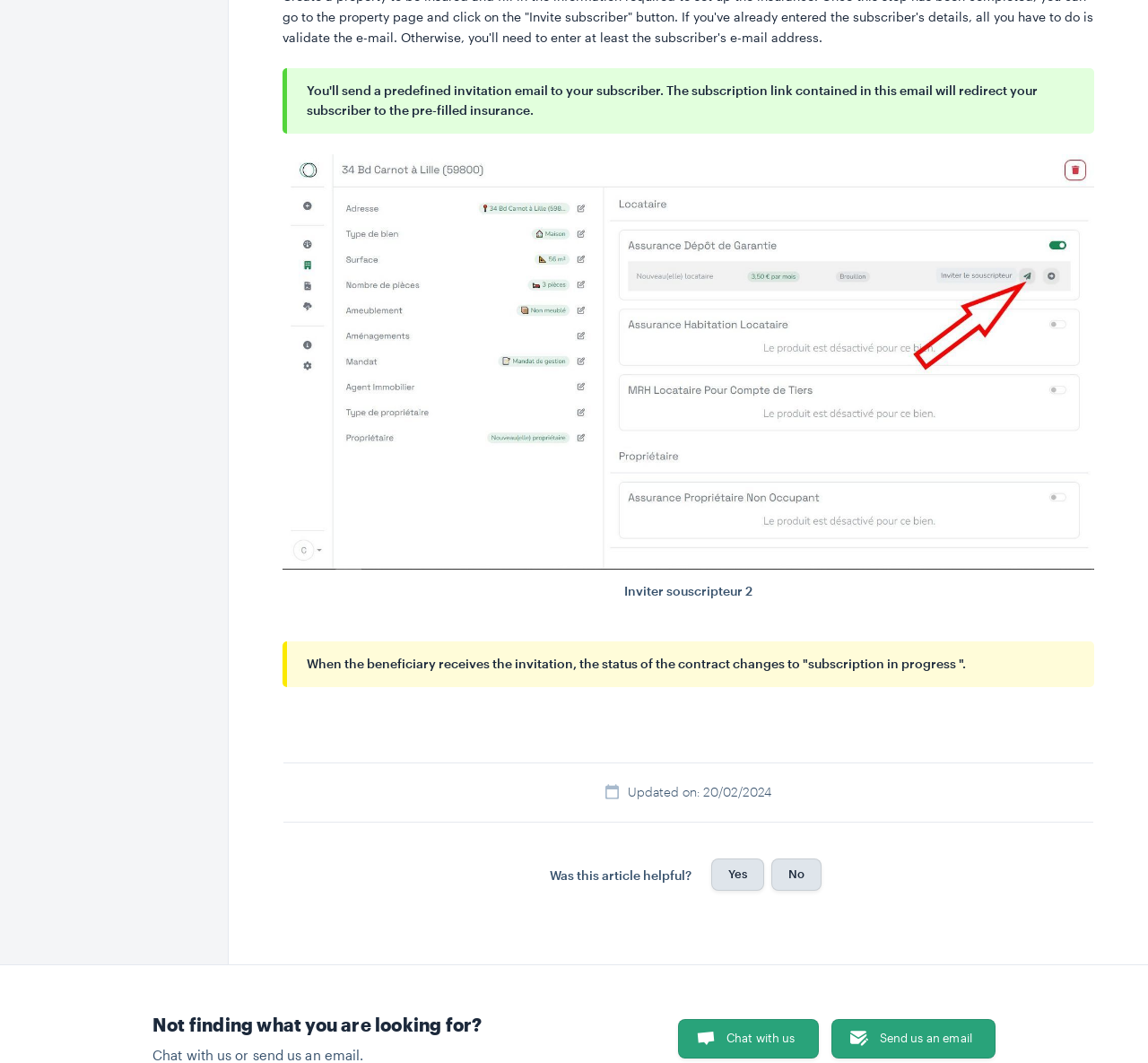Analyze the image and deliver a detailed answer to the question: What is the date of the last update?

The date of the last update is mentioned at the bottom of the webpage, below the text explaining the contract status. It is displayed as 'Updated on: 20/02/2024'.